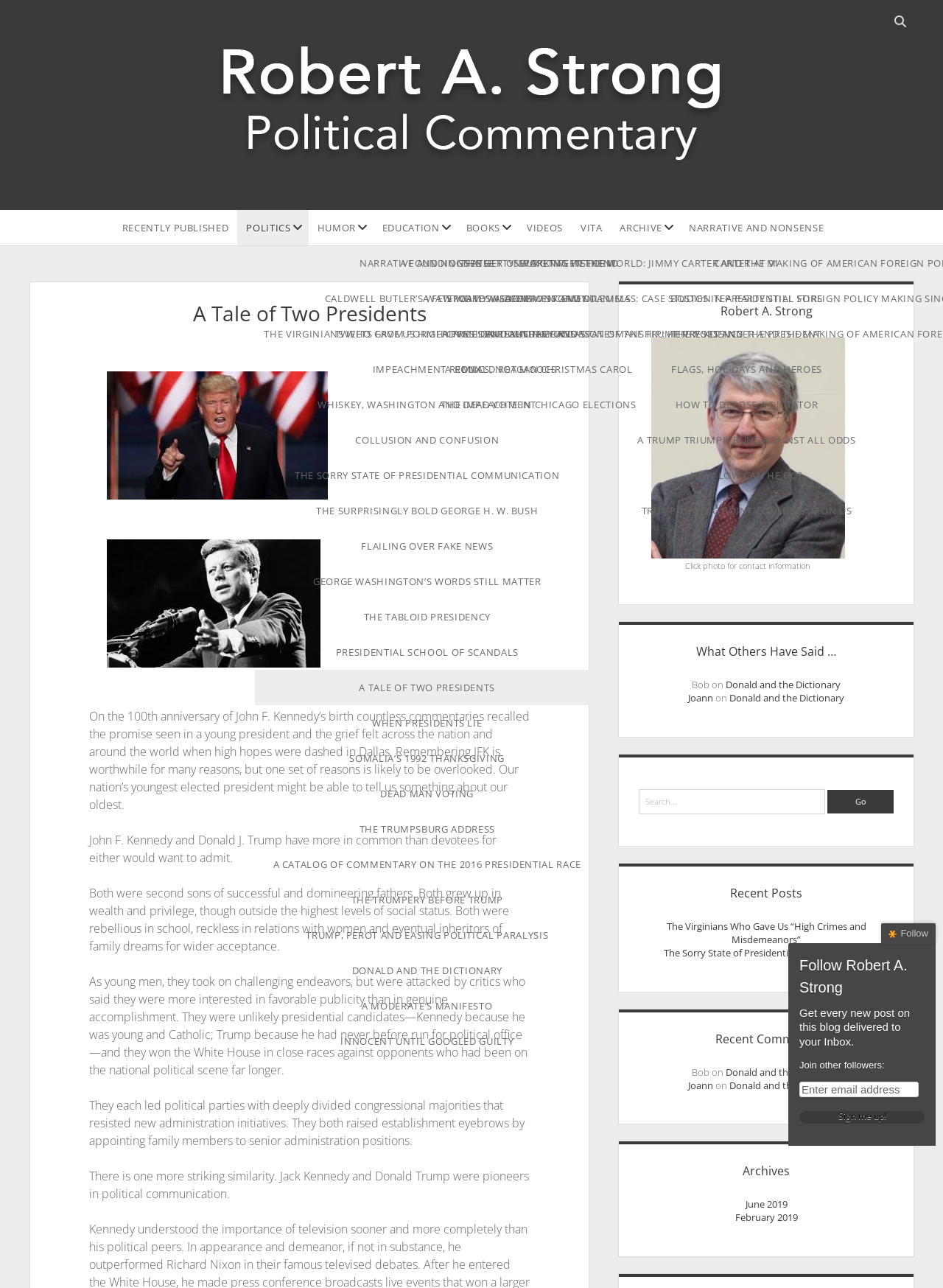Can you provide the bounding box coordinates for the element that should be clicked to implement the instruction: "Open dropdown menu for POLITICS"?

[0.252, 0.163, 0.327, 0.19]